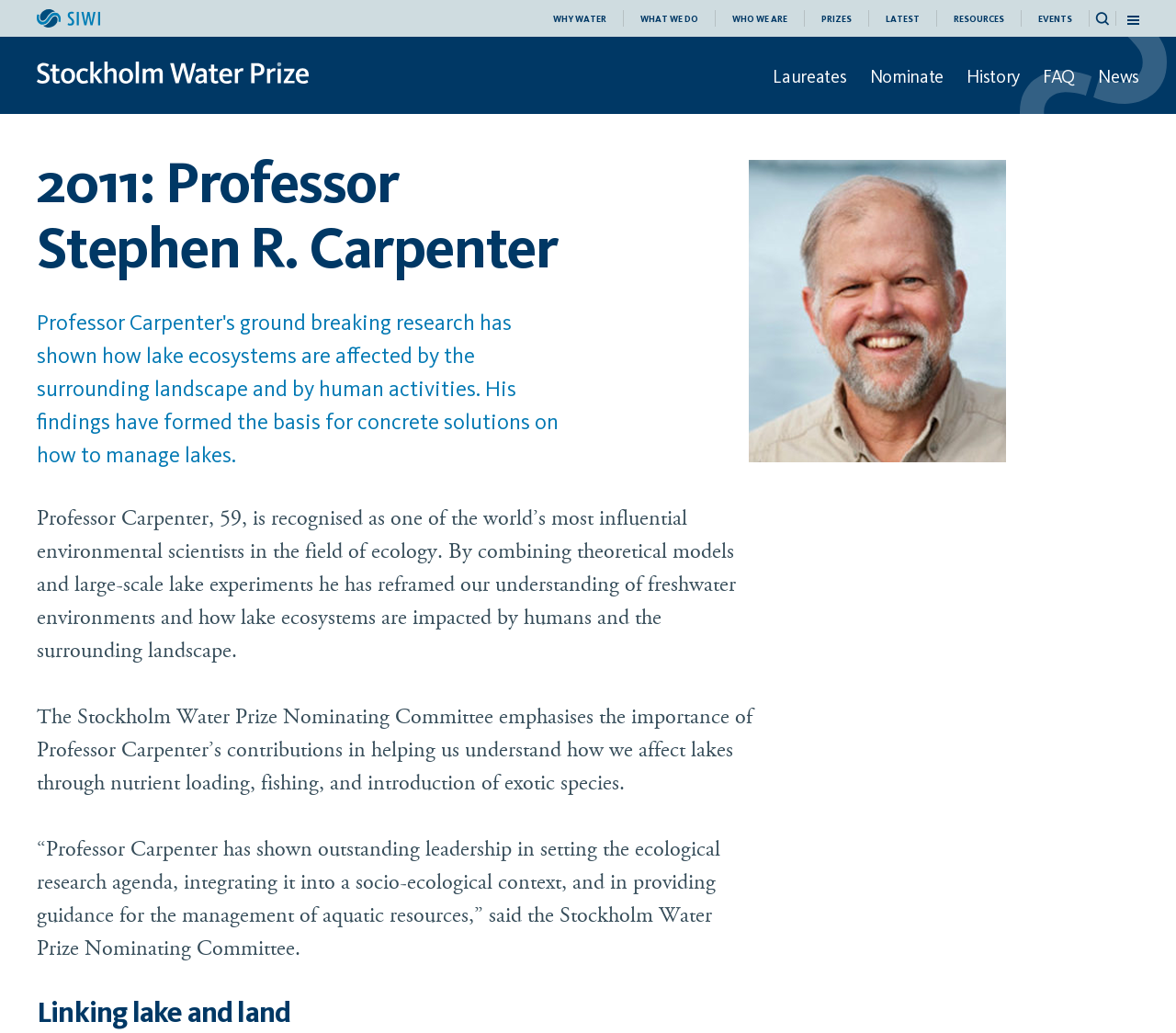What is the name of the prize mentioned on the webpage?
Examine the screenshot and reply with a single word or phrase.

Stockholm Water Prize